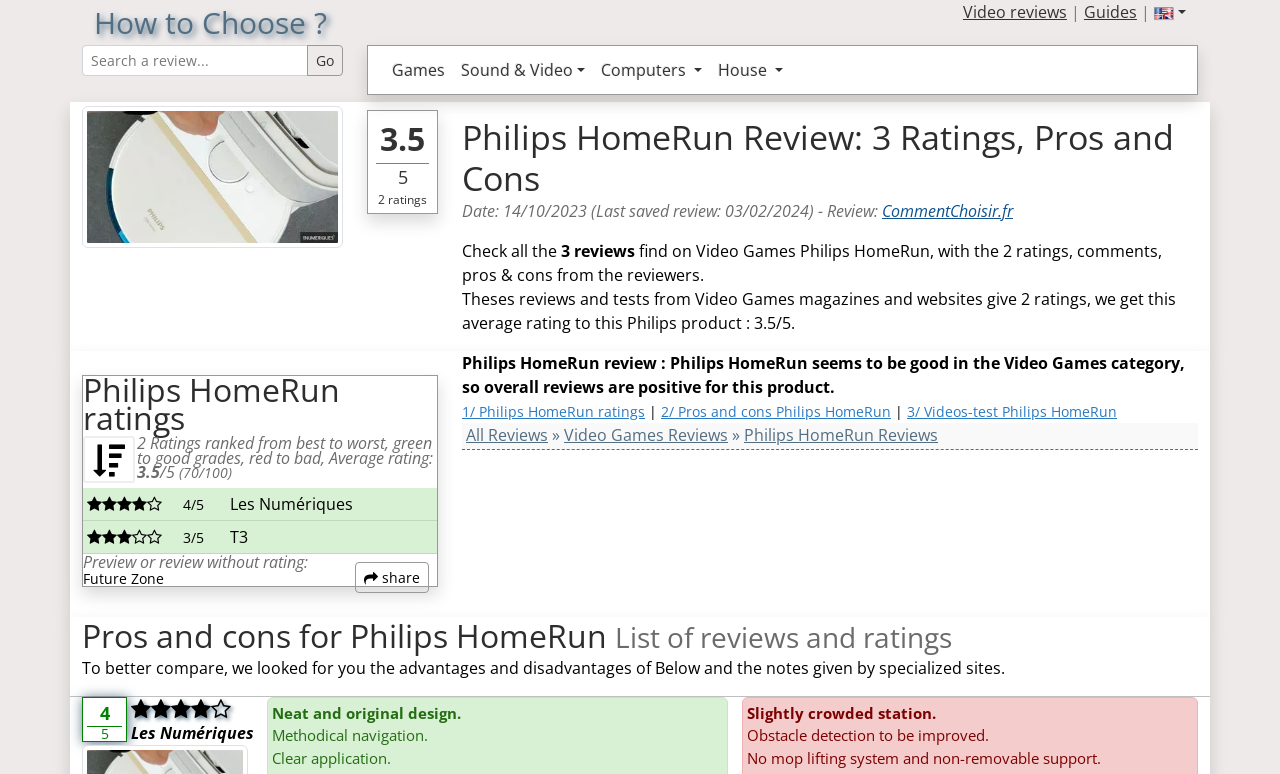Please determine the heading text of this webpage.

Philips HomeRun Review: 3 Ratings, Pros and Cons